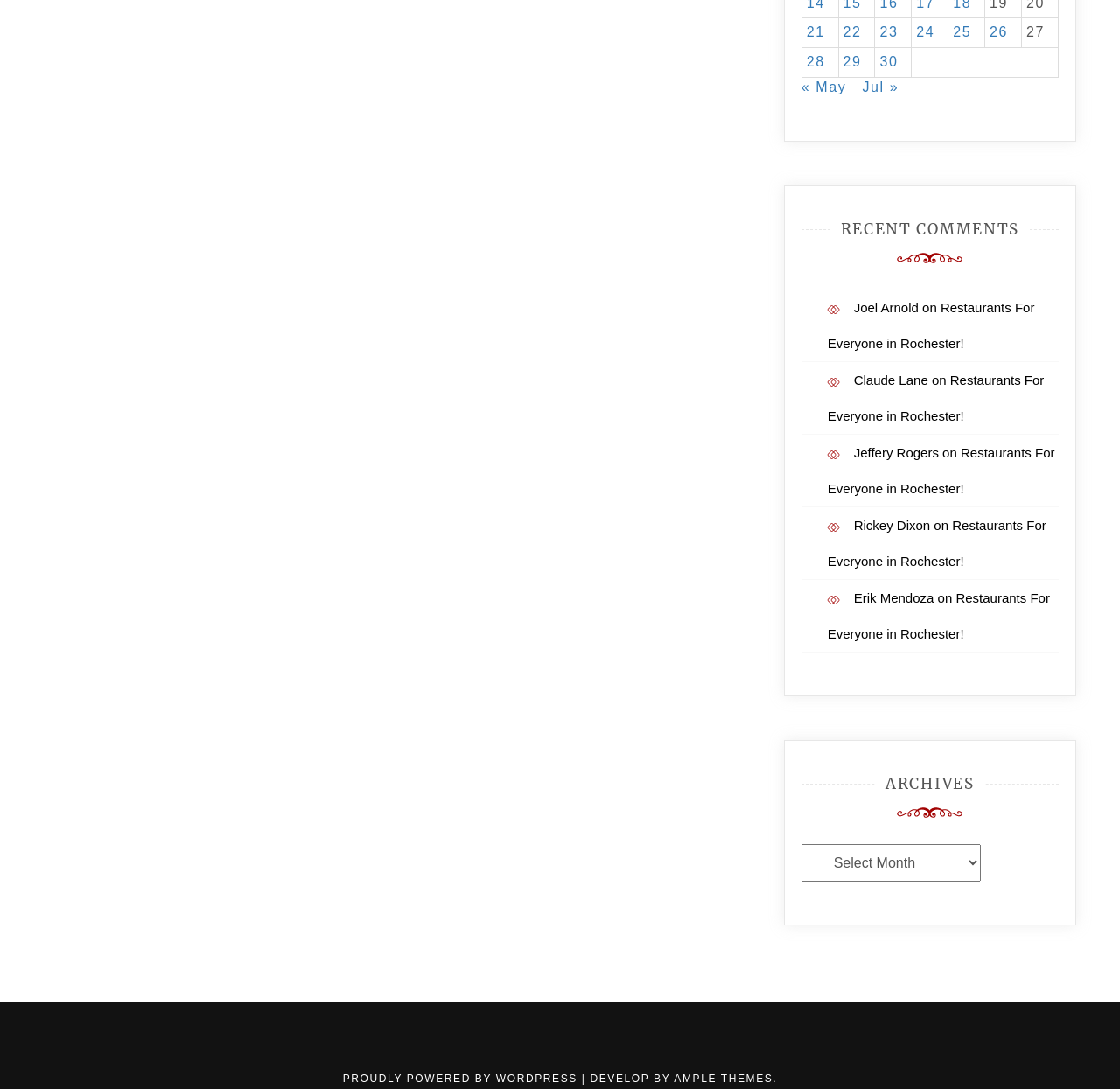Respond to the question with just a single word or phrase: 
What is the name of the platform powering this webpage?

WordPress